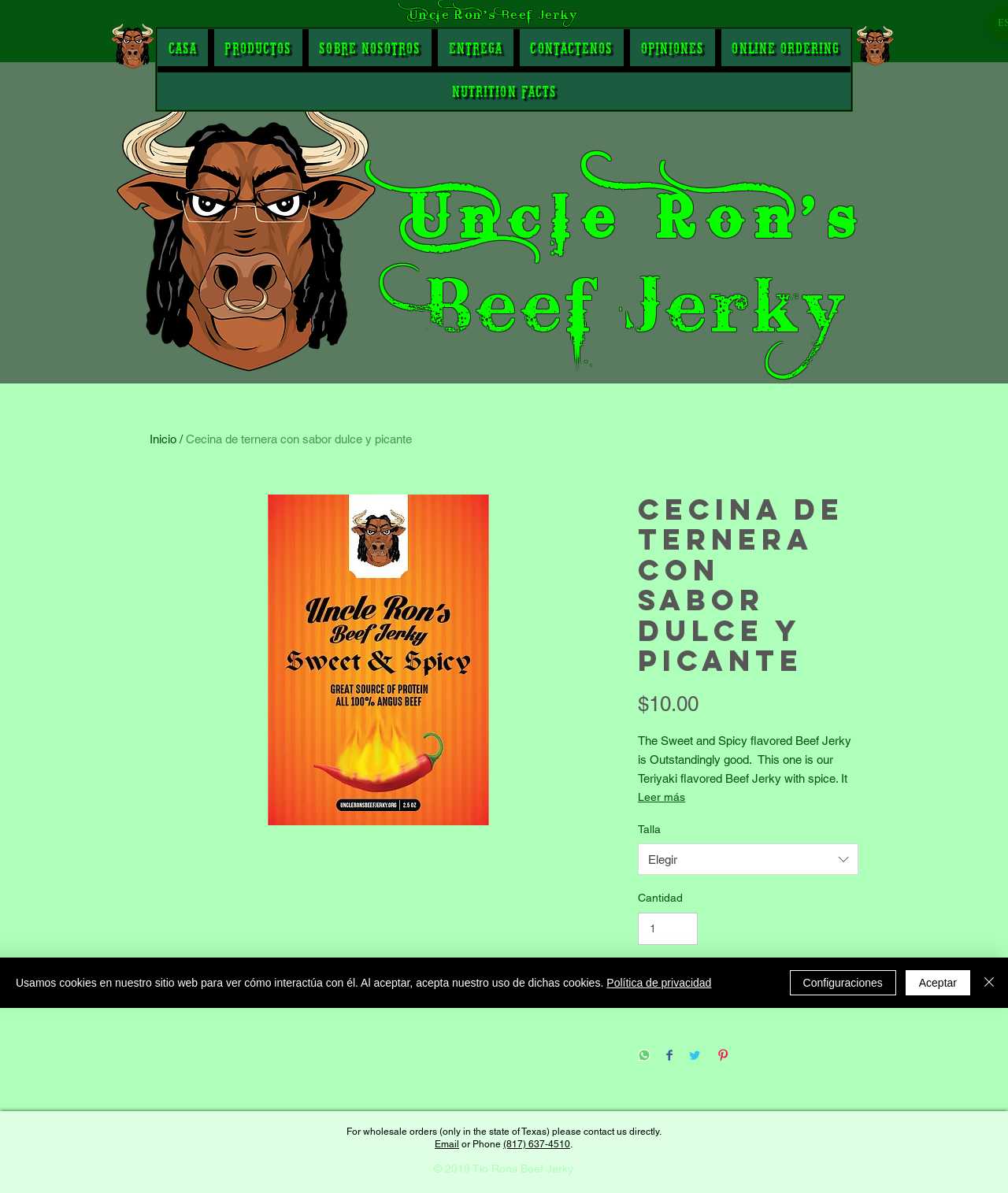Extract the bounding box coordinates of the UI element described by: "input value="1" aria-label="Cantidad" value="1"". The coordinates should include four float numbers ranging from 0 to 1, e.g., [left, top, right, bottom].

[0.633, 0.765, 0.692, 0.792]